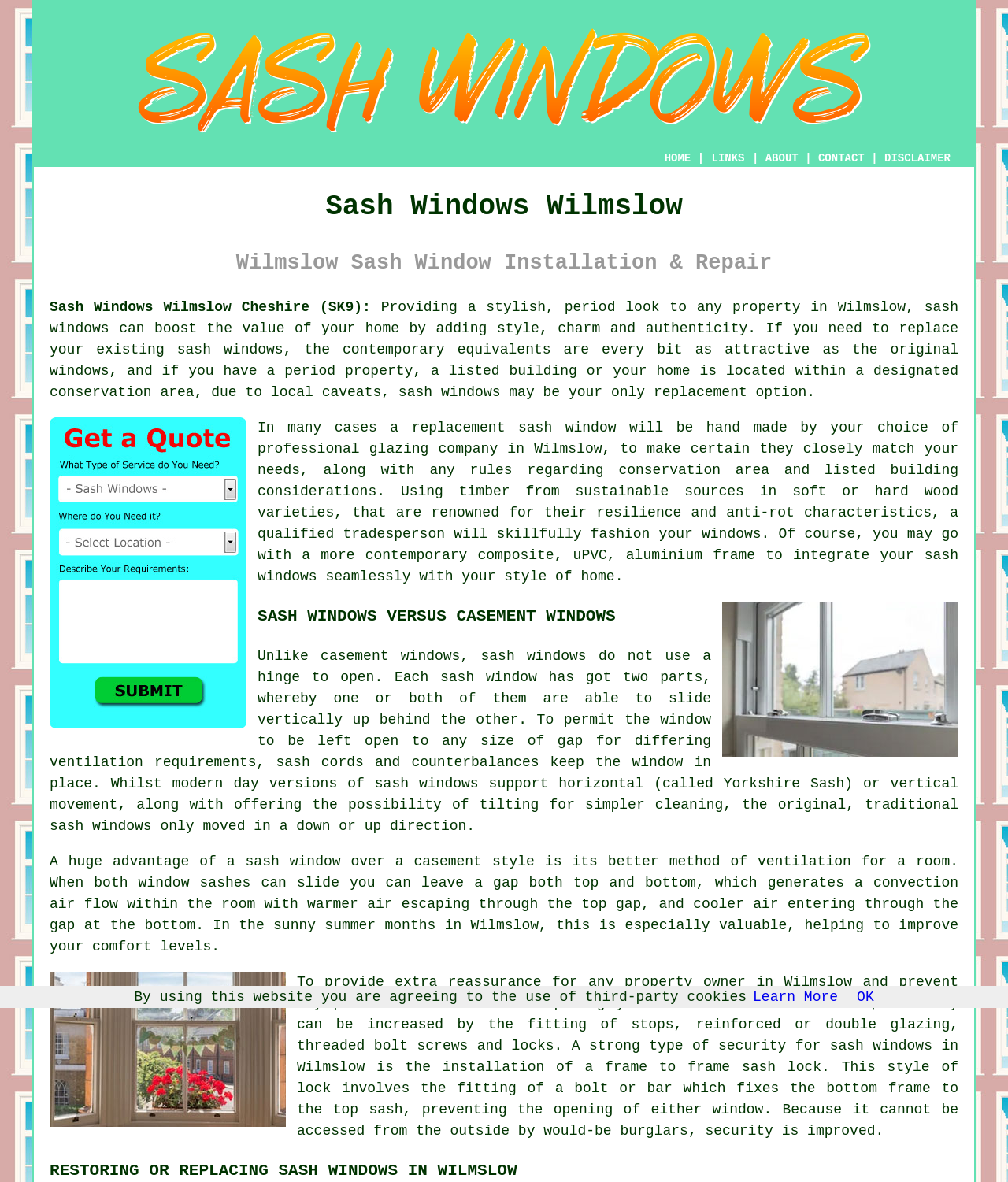Provide a one-word or brief phrase answer to the question:
What type of windows are discussed on this webpage?

Sash windows